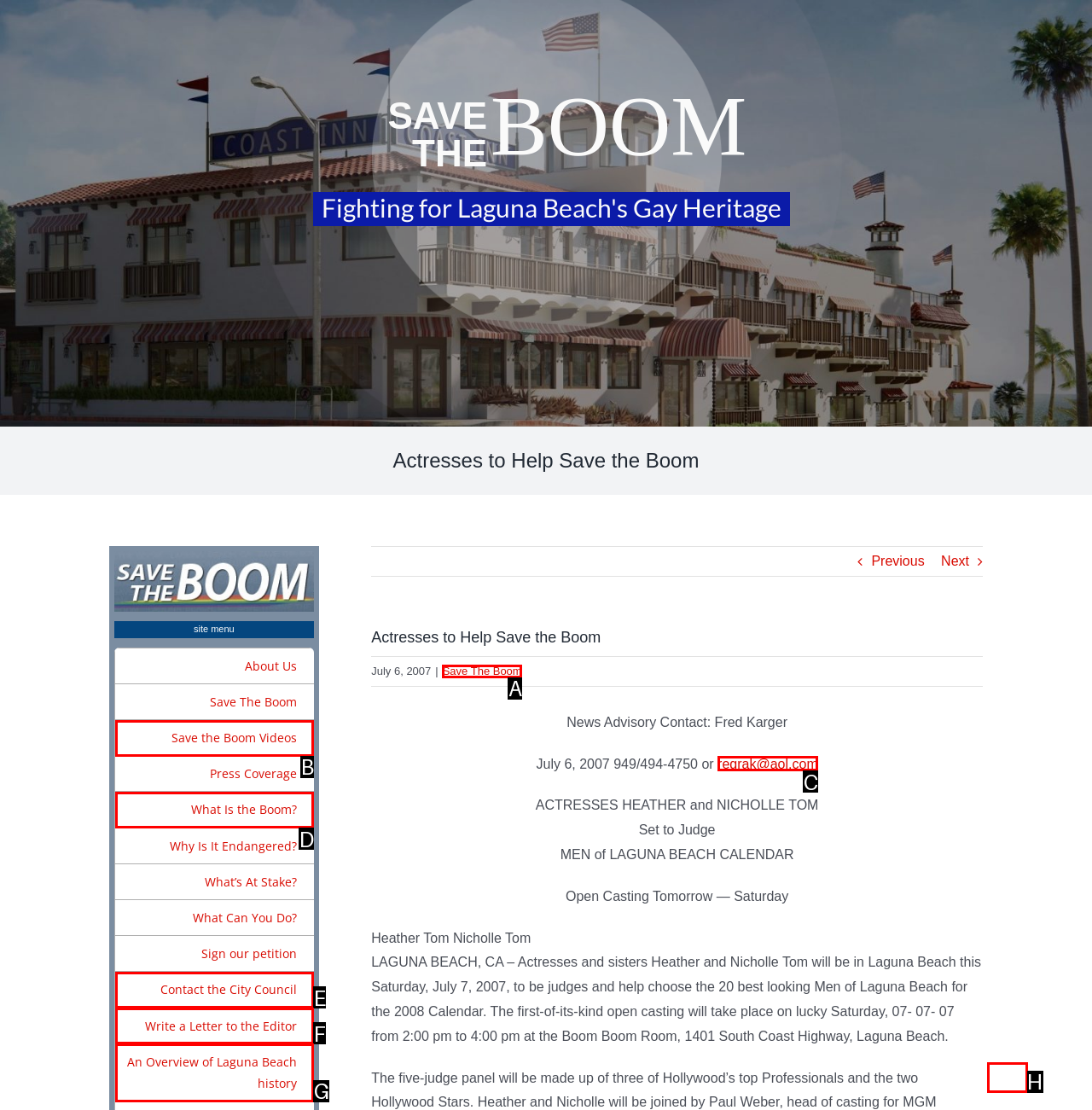Identify the correct choice to execute this task: Go to top of the page
Respond with the letter corresponding to the right option from the available choices.

H